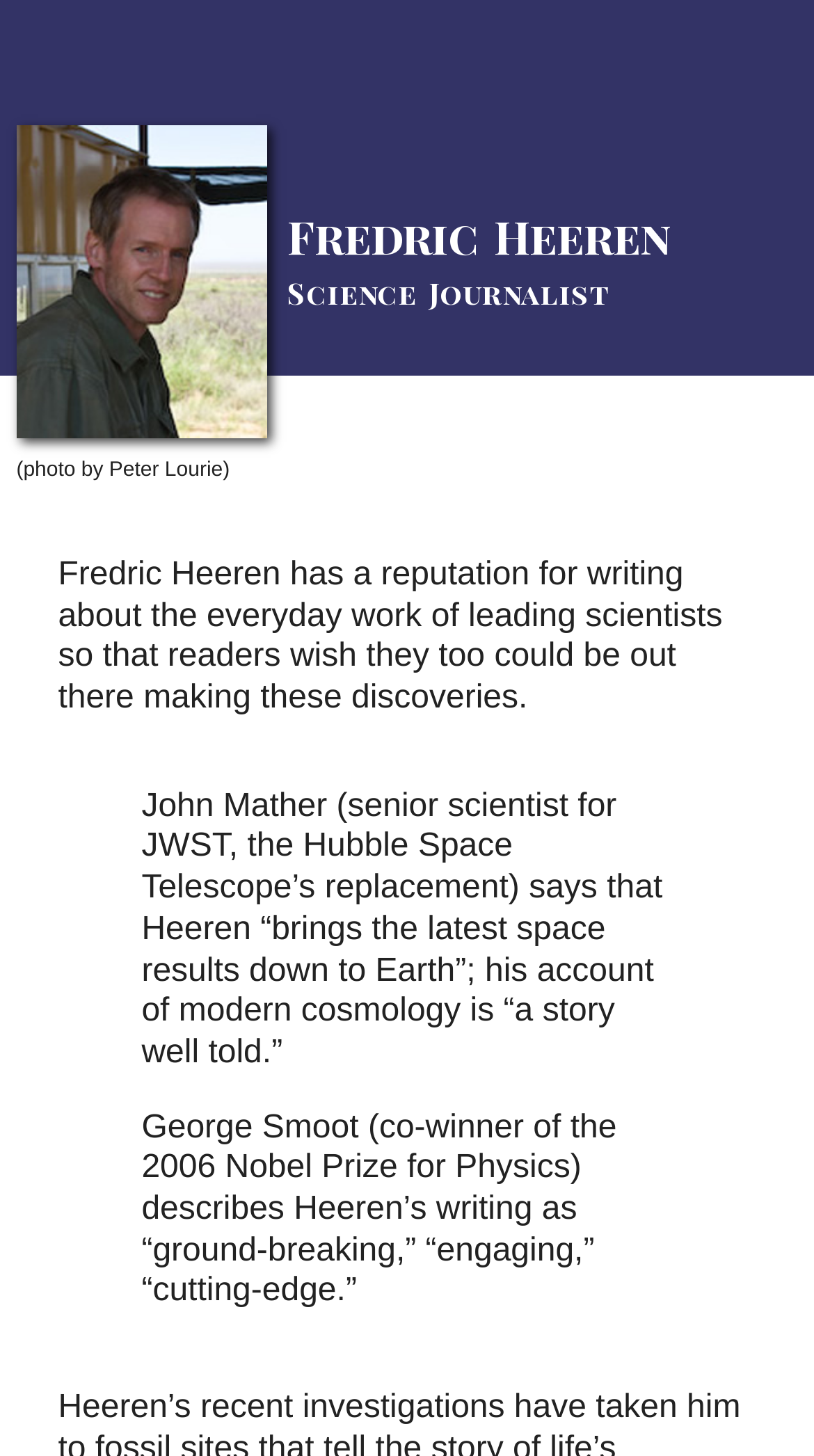Use a single word or phrase to answer the question:
What is George Smoot's opinion about Fred Heeren's writing?

ground-breaking, engaging, cutting-edge